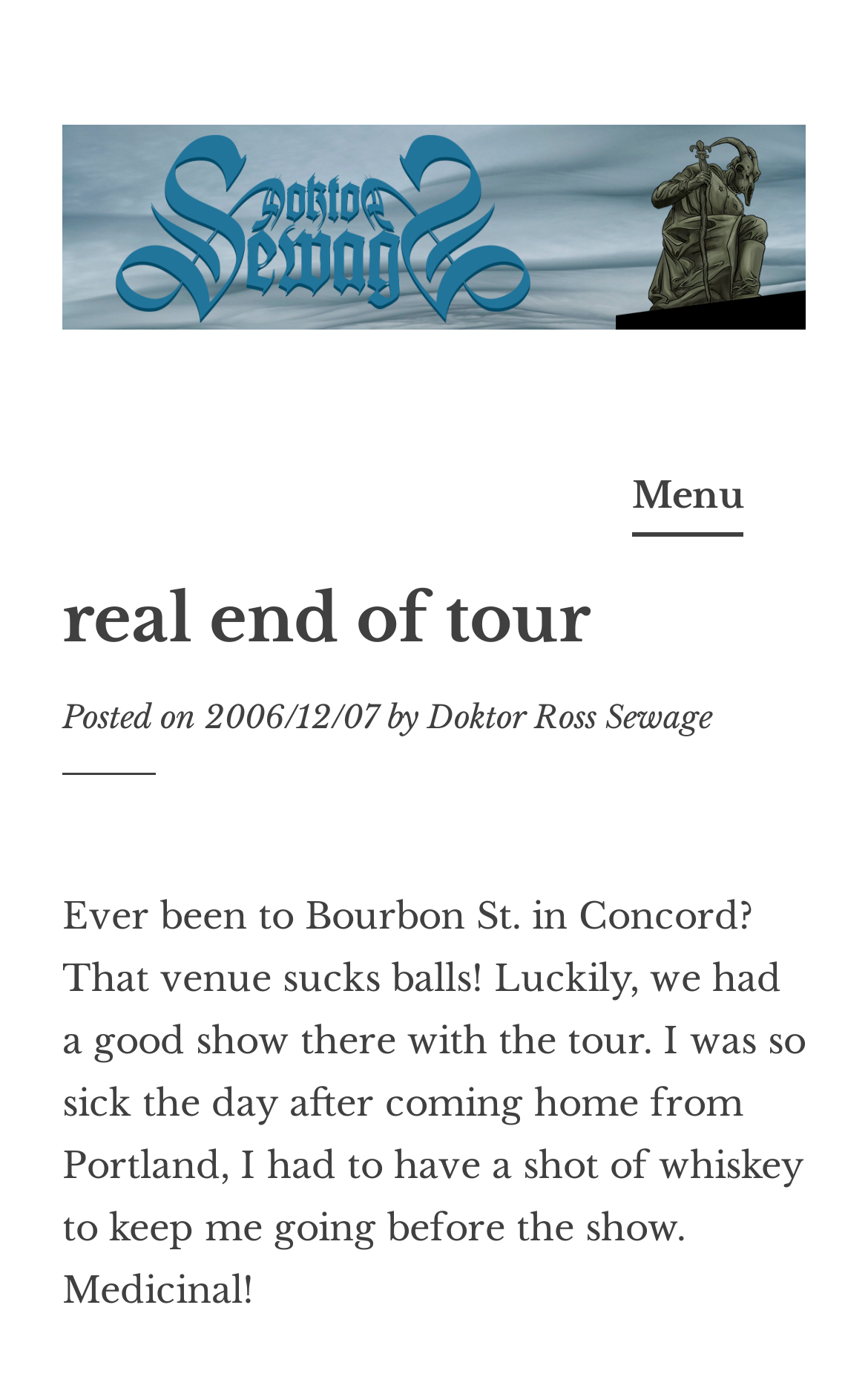Respond to the question below with a concise word or phrase:
What is the name of the author?

Doktor Ross Sewage